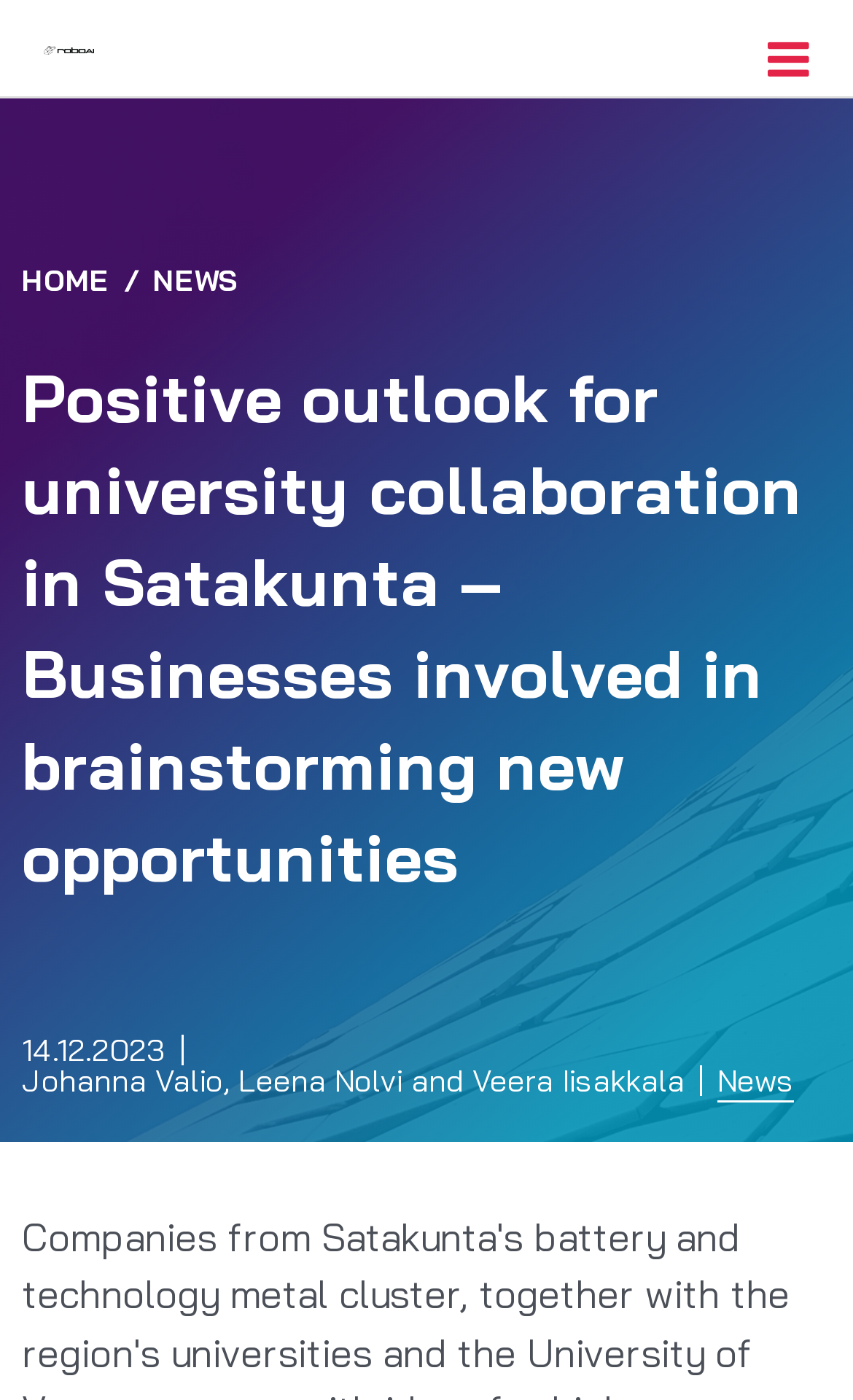Find the bounding box coordinates for the HTML element specified by: "aria-label="Toggle Menu"".

[0.849, 0.0, 1.0, 0.084]